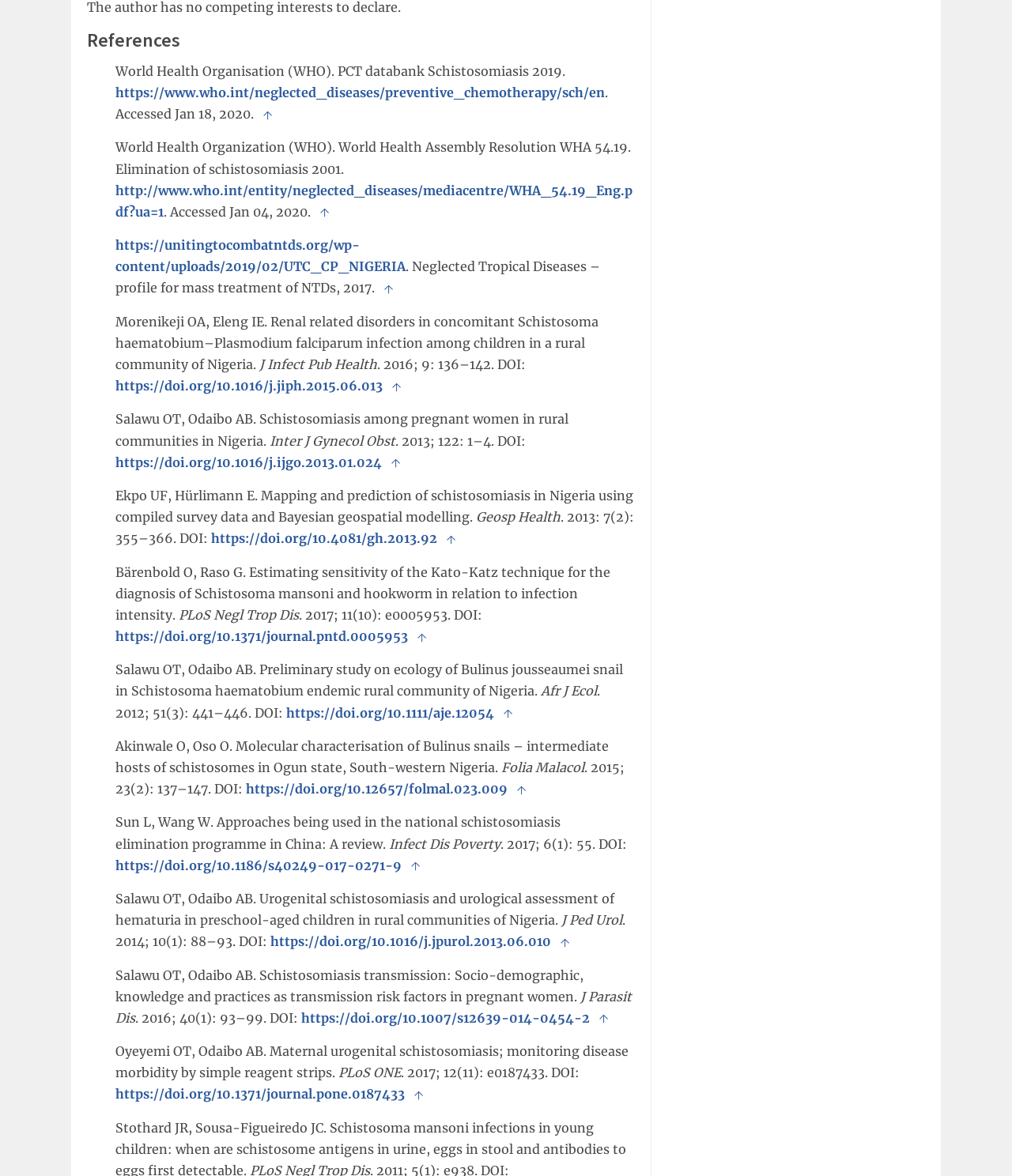What is the name of the journal in the fifth reference?
Using the visual information, respond with a single word or phrase.

J Infect Pub Health